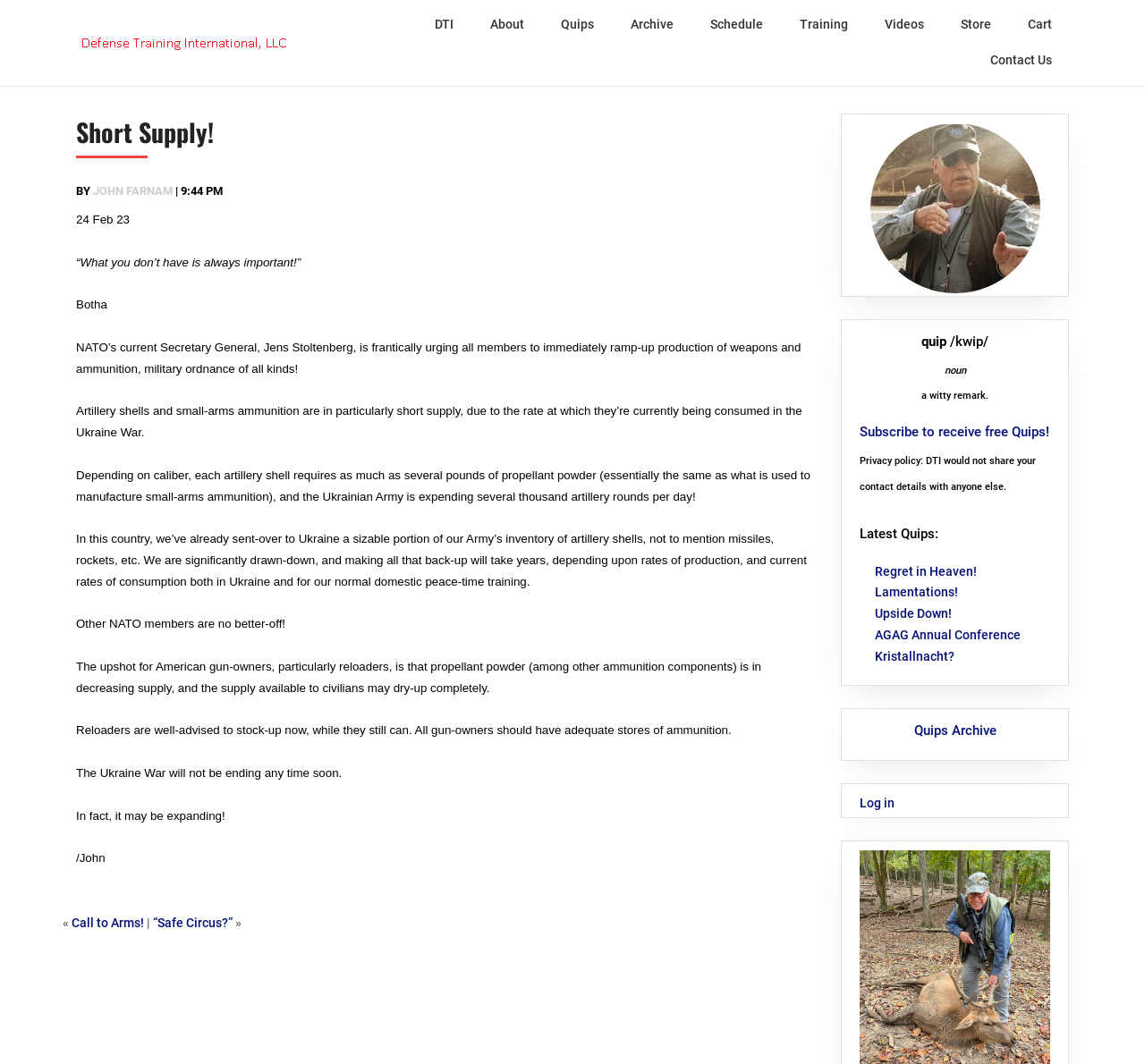What is the name of the author?
Please use the image to deliver a detailed and complete answer.

The author's name is mentioned in the text as 'BY JOHN FARNAM' which is located at the top of the webpage, below the logo.